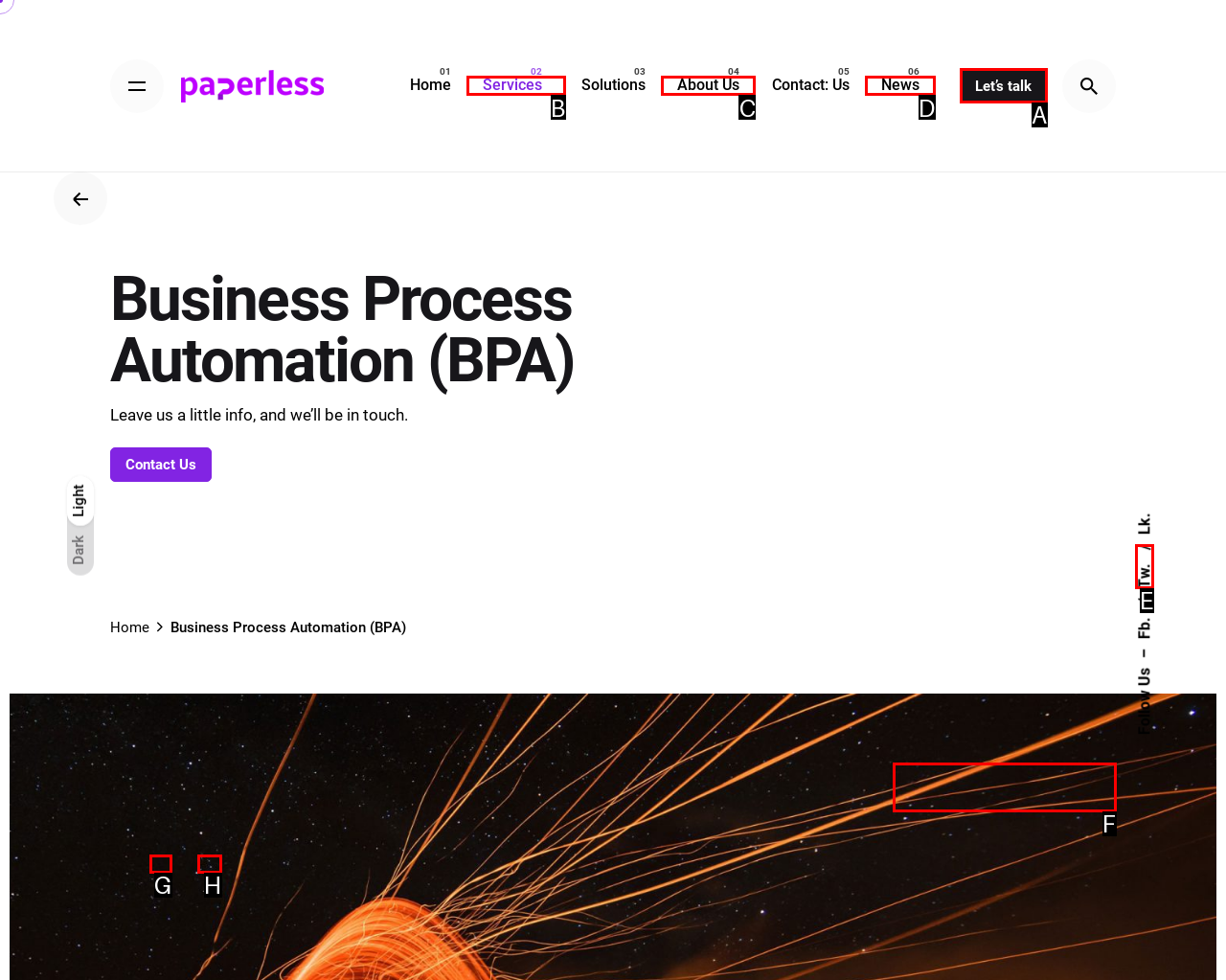Given the instruction: Click on the 'Let’s talk' button, which HTML element should you click on?
Answer with the letter that corresponds to the correct option from the choices available.

A